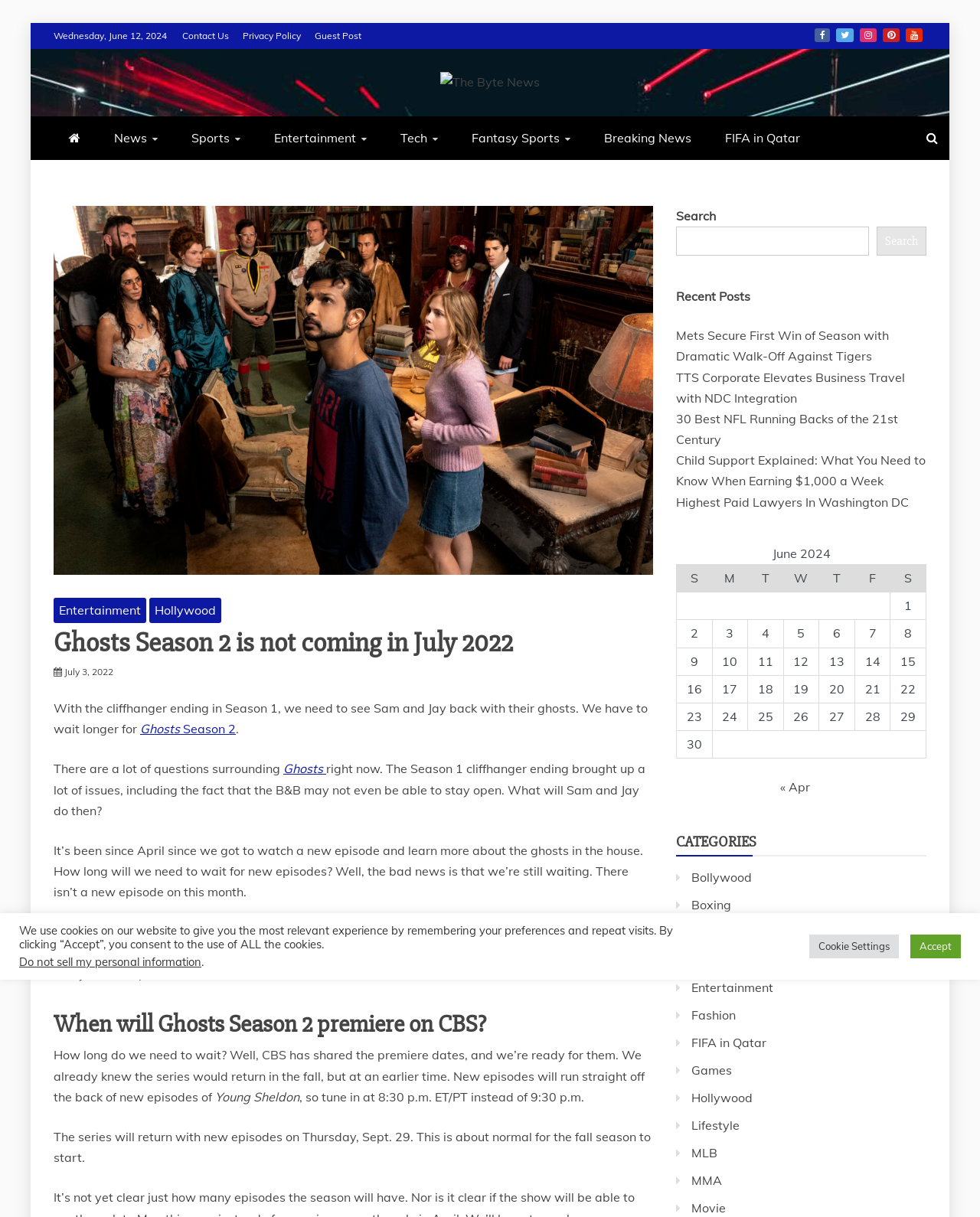Predict the bounding box coordinates of the area that should be clicked to accomplish the following instruction: "Click on the 'Contact Us' link". The bounding box coordinates should consist of four float numbers between 0 and 1, i.e., [left, top, right, bottom].

[0.186, 0.025, 0.234, 0.034]